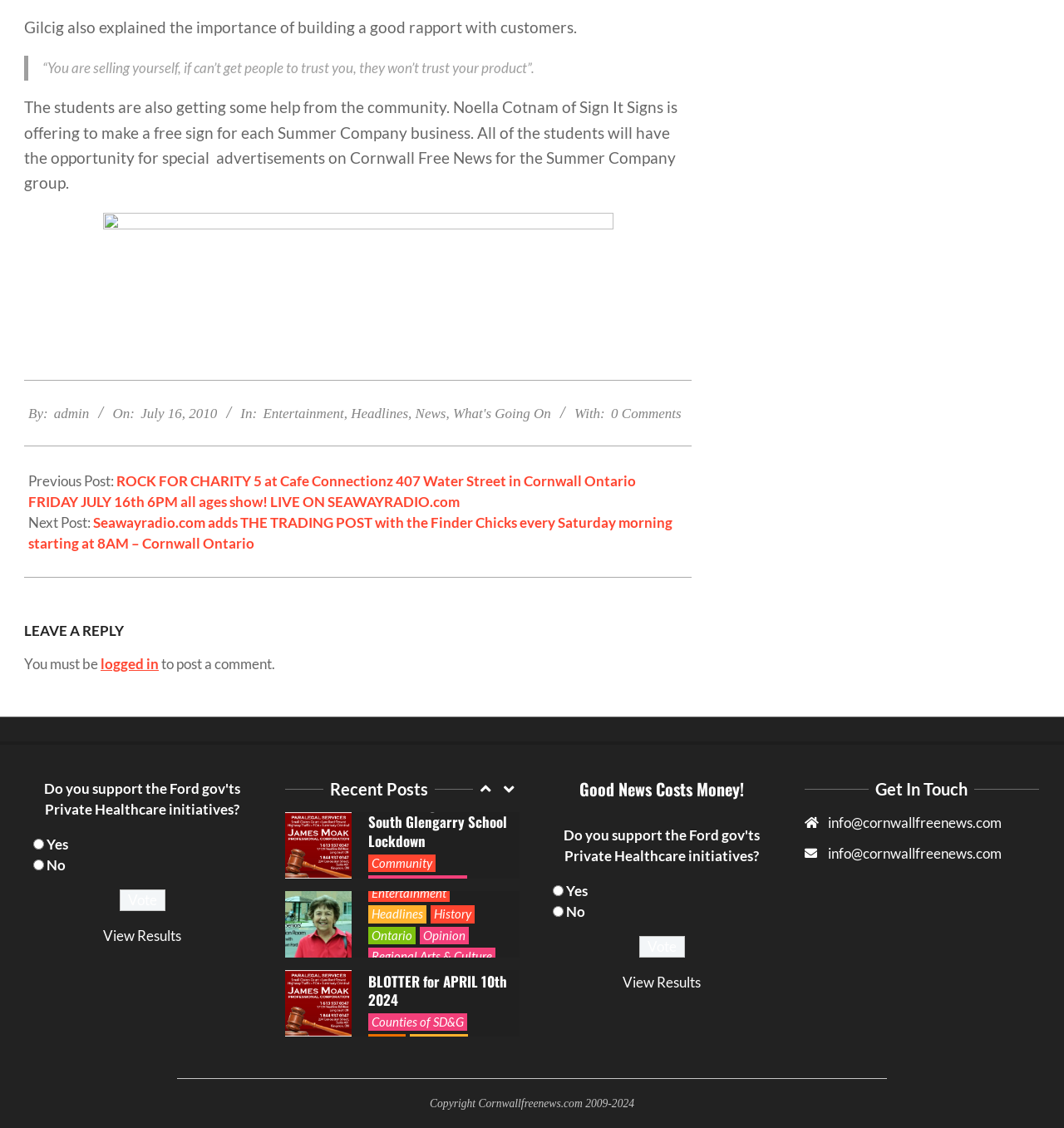Please identify the coordinates of the bounding box that should be clicked to fulfill this instruction: "Leave a reply".

[0.023, 0.551, 0.65, 0.568]